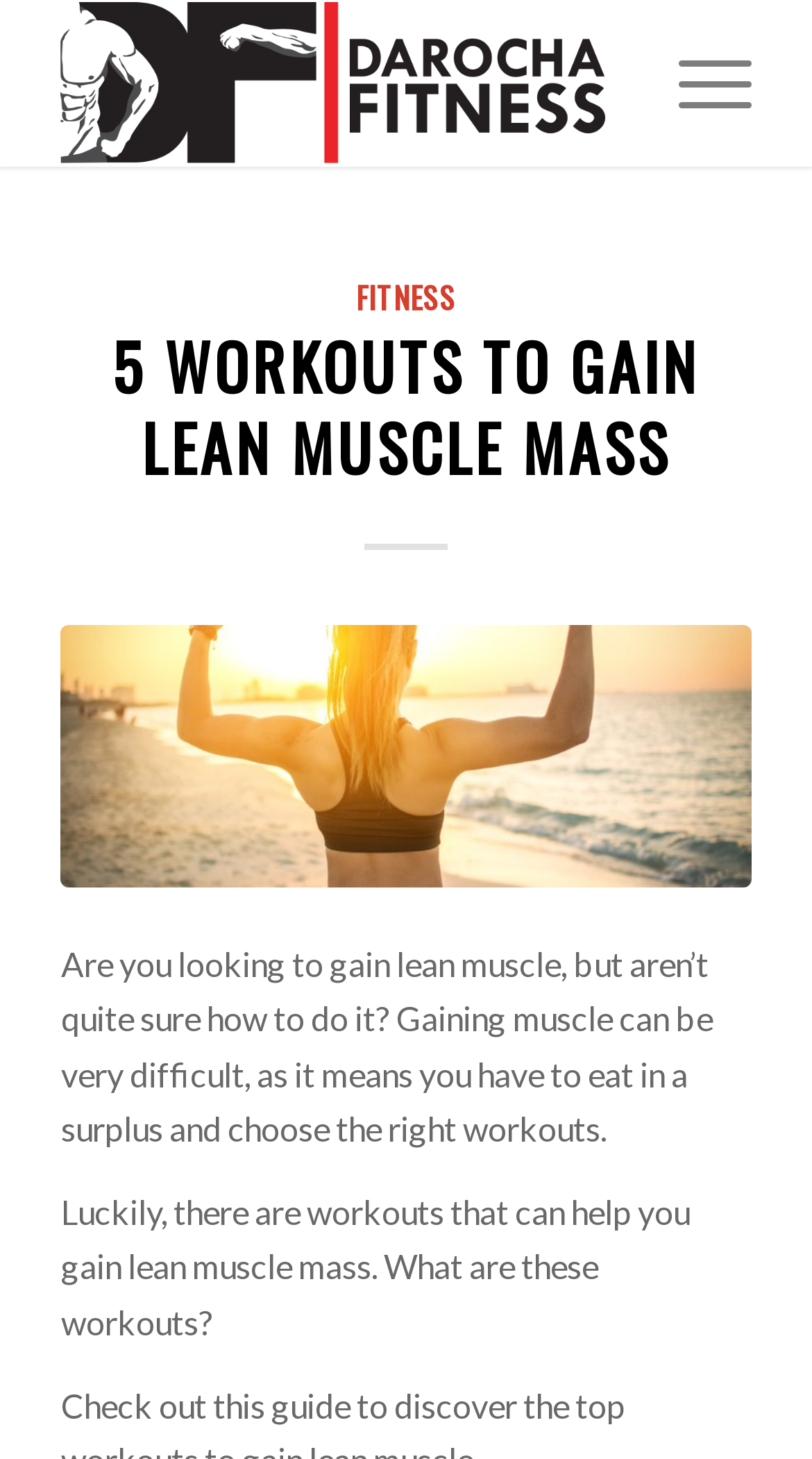By analyzing the image, answer the following question with a detailed response: What is the position of the menu item on the webpage?

The menu item is located at the top right corner of the webpage, with a bounding box coordinate of [0.784, 0.0, 0.925, 0.114], which indicates its position.